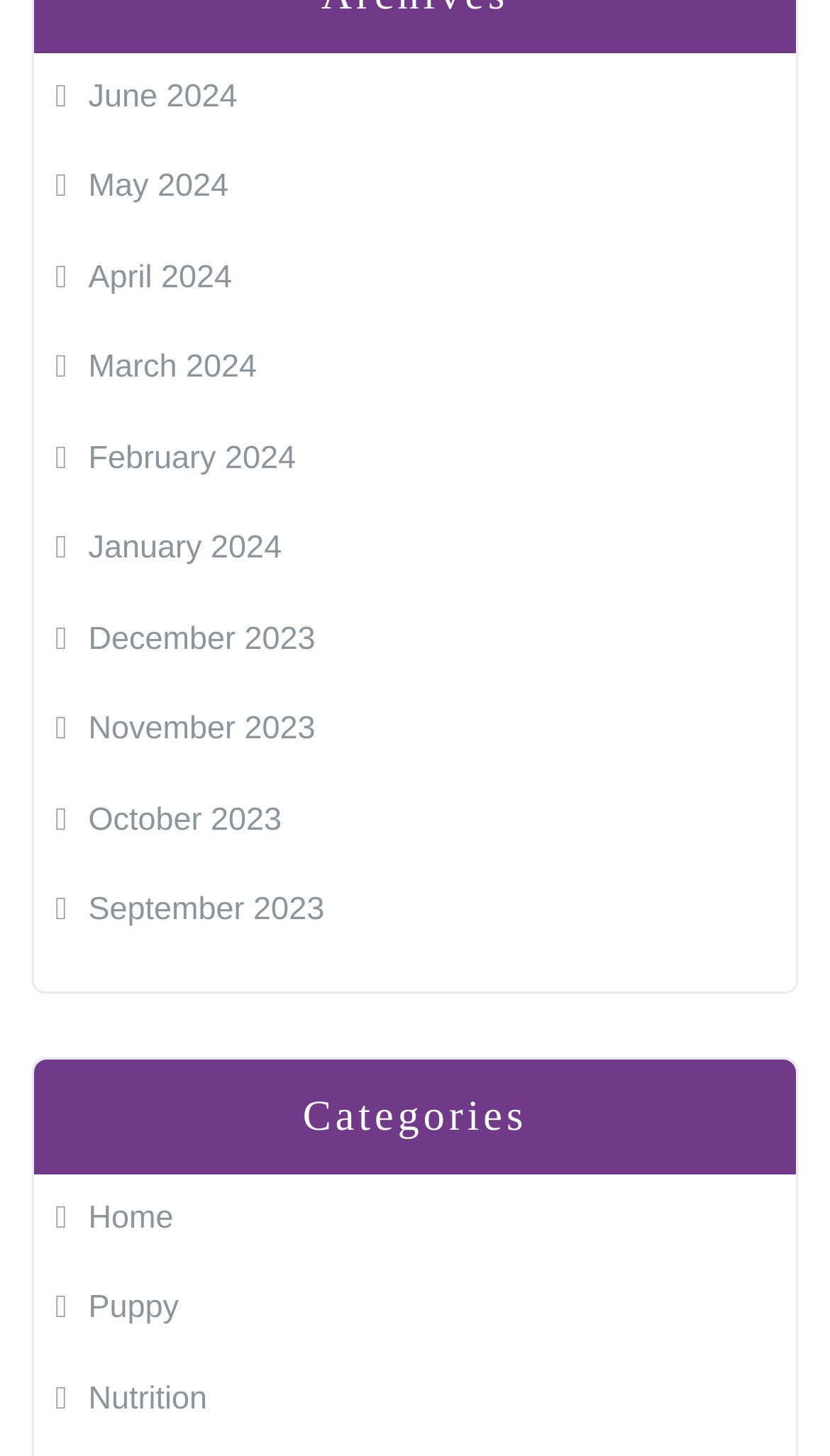Please specify the bounding box coordinates for the clickable region that will help you carry out the instruction: "View June 2024".

[0.067, 0.054, 0.286, 0.078]